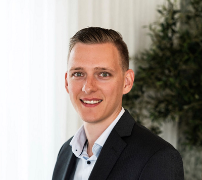Provide an extensive narrative of what is shown in the image.

The image features a professional-looking man with short, neatly styled hair, wearing a black suit over a light-colored shirt. He has a friendly smile that conveys approachability and confidence. The background consists of soft, natural lighting with a hint of greenery, suggesting a warm and inviting atmosphere. This image likely portrays a personal or professional profile, reflecting a polished and engaged individual in the IT field, as indicated by accompanying content about enabling remote desktop features and general IT expertise.